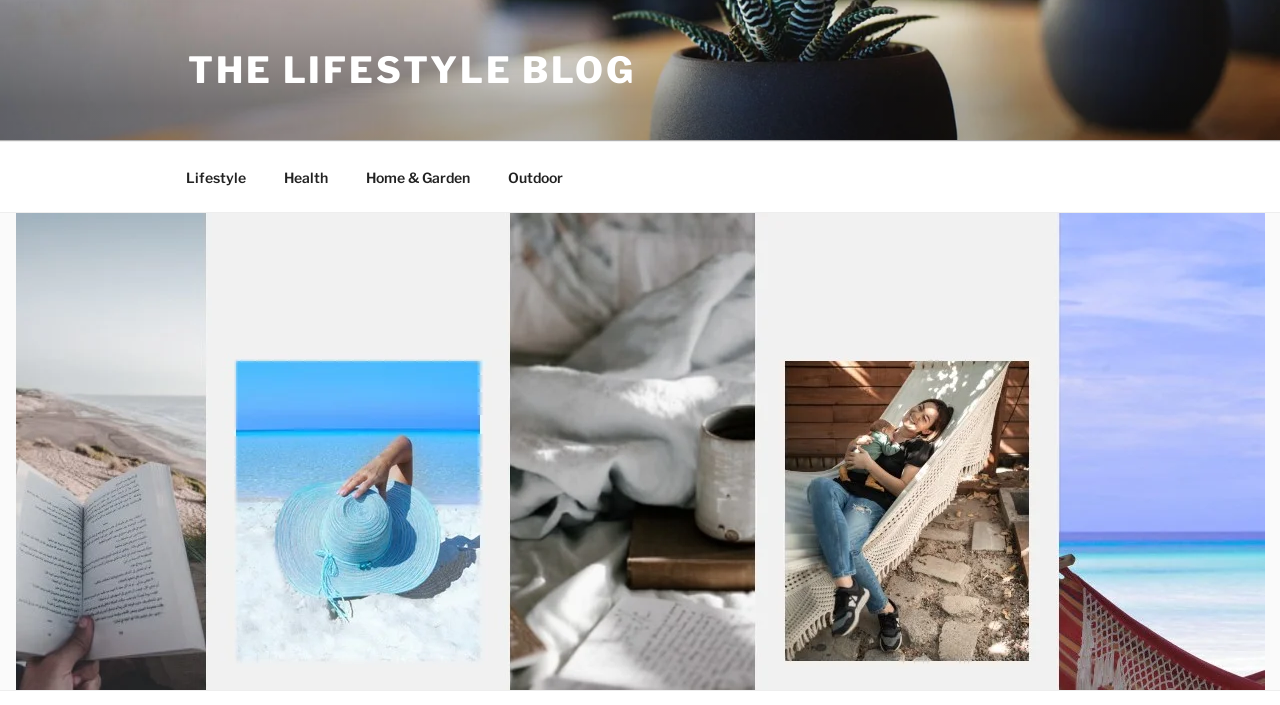Using the given description, provide the bounding box coordinates formatted as (top-left x, top-left y, bottom-right x, bottom-right y), with all values being floating point numbers between 0 and 1. Description: Home & Garden

[0.272, 0.216, 0.38, 0.286]